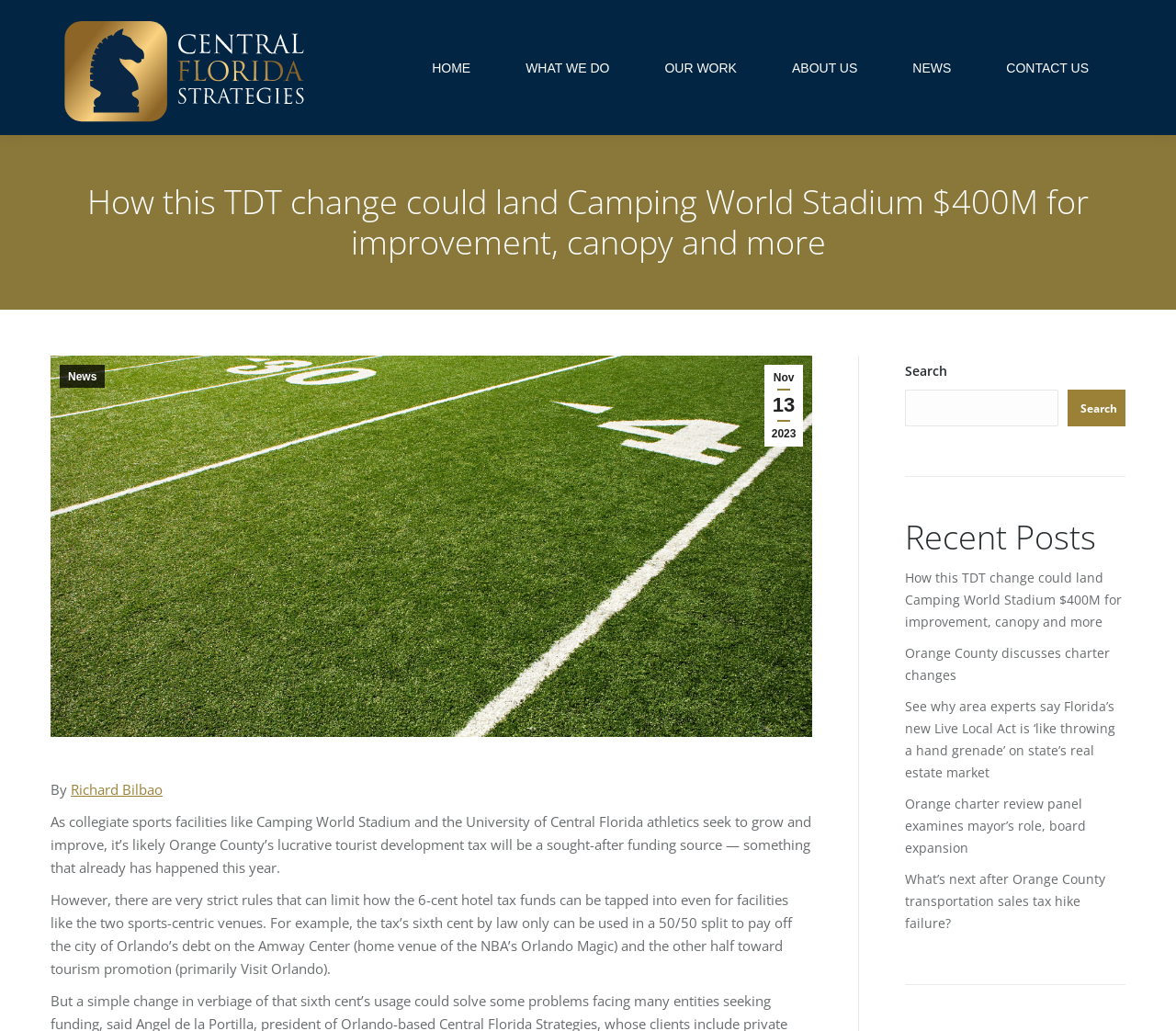What are the recent posts about?
Refer to the image and give a detailed response to the question.

I looked at the section labeled 'Recent Posts' and saw links to articles with titles related to local news and events, such as 'Orange County discusses charter changes' and 'What’s next after Orange County transportation sales tax hike failure?'.